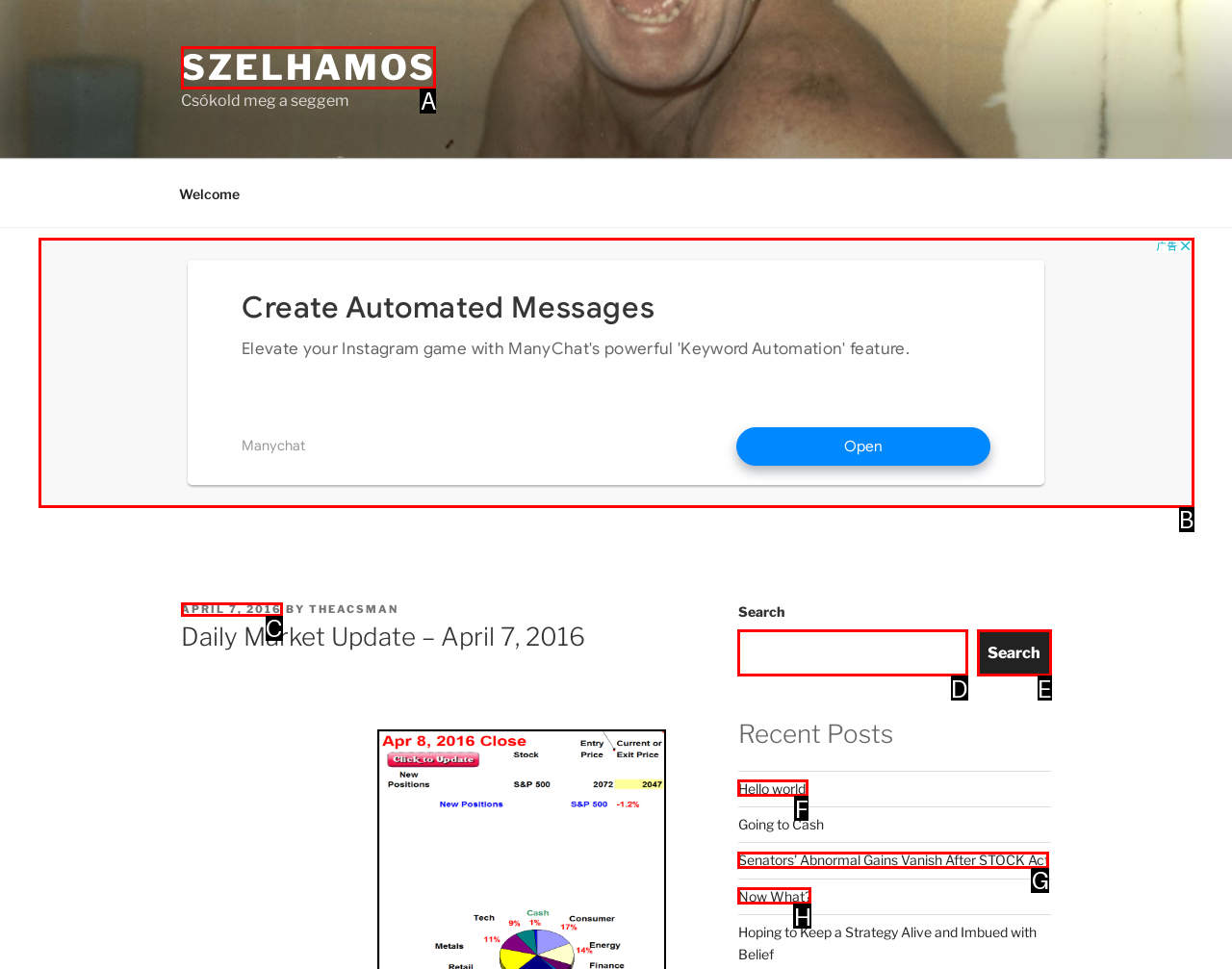From the given choices, determine which HTML element matches the description: aria-label="Advertisement" name="aswift_1" title="Advertisement". Reply with the appropriate letter.

B